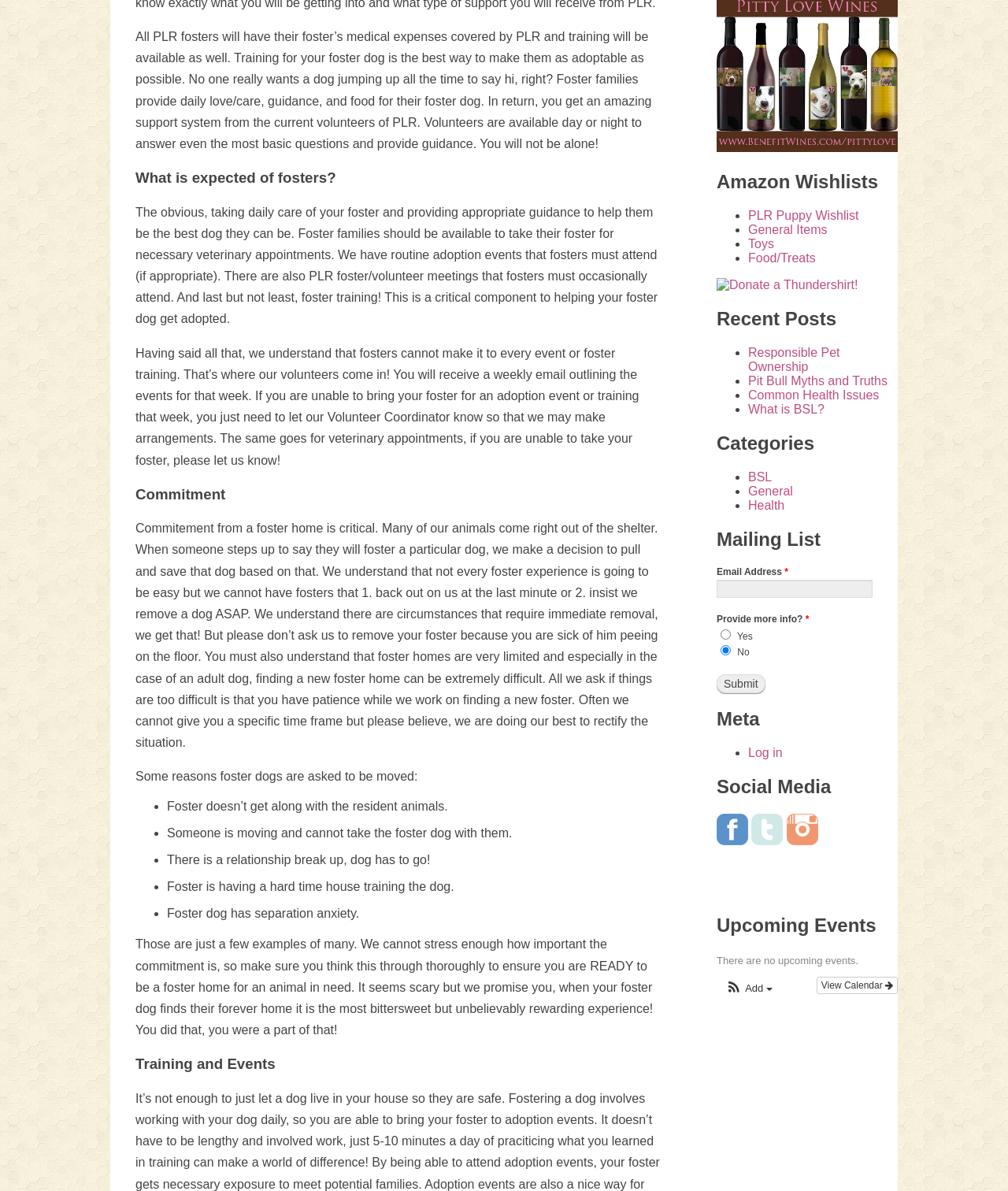Please determine the bounding box coordinates for the UI element described as: "Submit".

[0.711, 0.566, 0.759, 0.582]